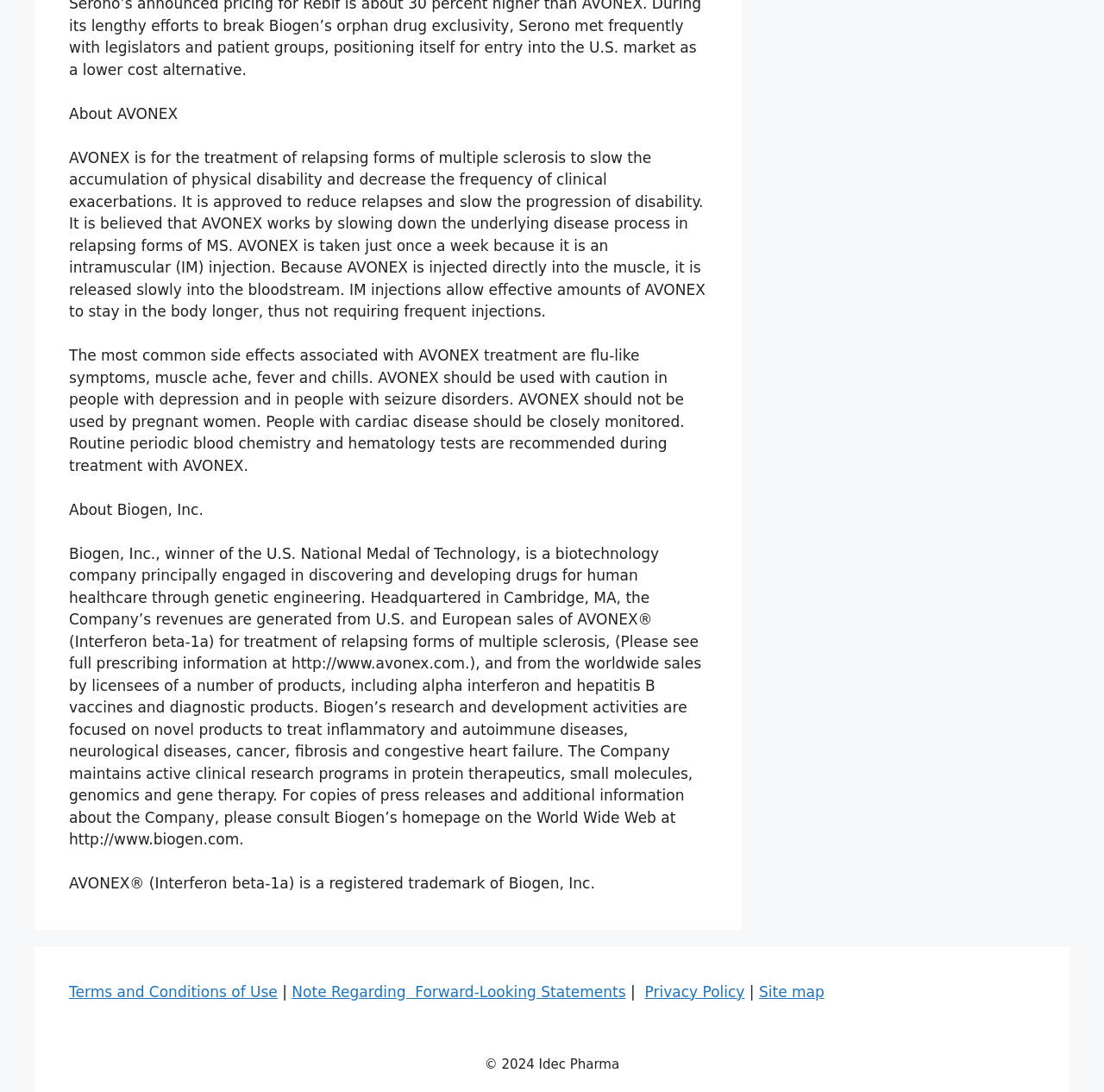What are the common side effects of AVONEX? Look at the image and give a one-word or short phrase answer.

Flu-like symptoms, muscle ache, fever and chills